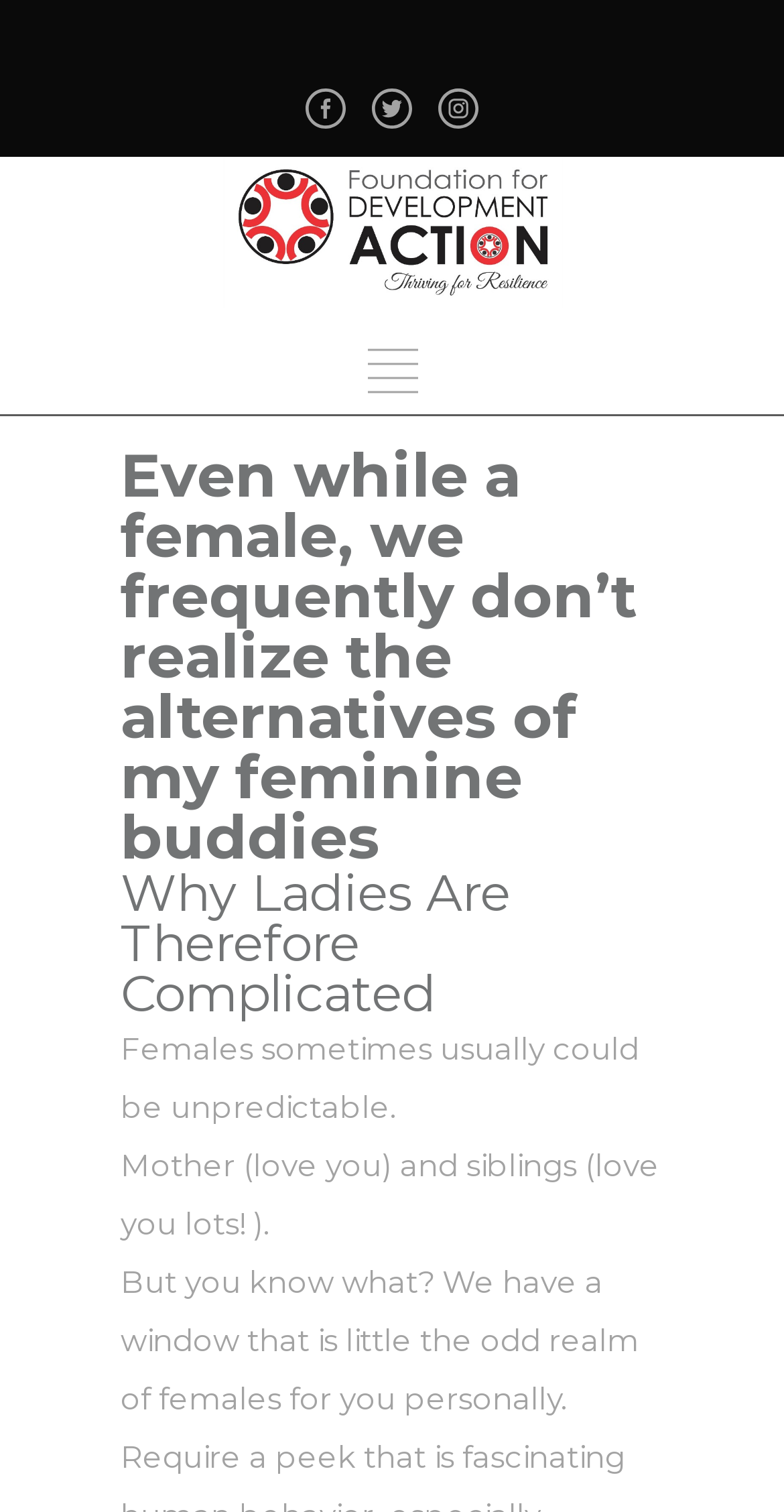Produce an extensive caption that describes everything on the webpage.

The webpage appears to be an article or blog post discussing the complexities of women. At the top, there are four links positioned horizontally, taking up about a quarter of the screen width. Below these links, there is a prominent heading that reads "Even while a female, we frequently don’t realize the alternatives of my feminine buddies". This heading spans almost the entire width of the screen.

Further down, there is a second heading titled "Why Ladies Are Therefore Complicated", which is positioned below the first heading. Following this heading, there are two paragraphs of text. The first paragraph states "Females sometimes usually could be unpredictable." and the second paragraph mentions "Mother (love you) and siblings (love you lots! )."

There is also a single link located above the first heading, which takes up about half of the screen width. Additionally, there is another link positioned to the right of the second heading, which is slightly smaller in size.